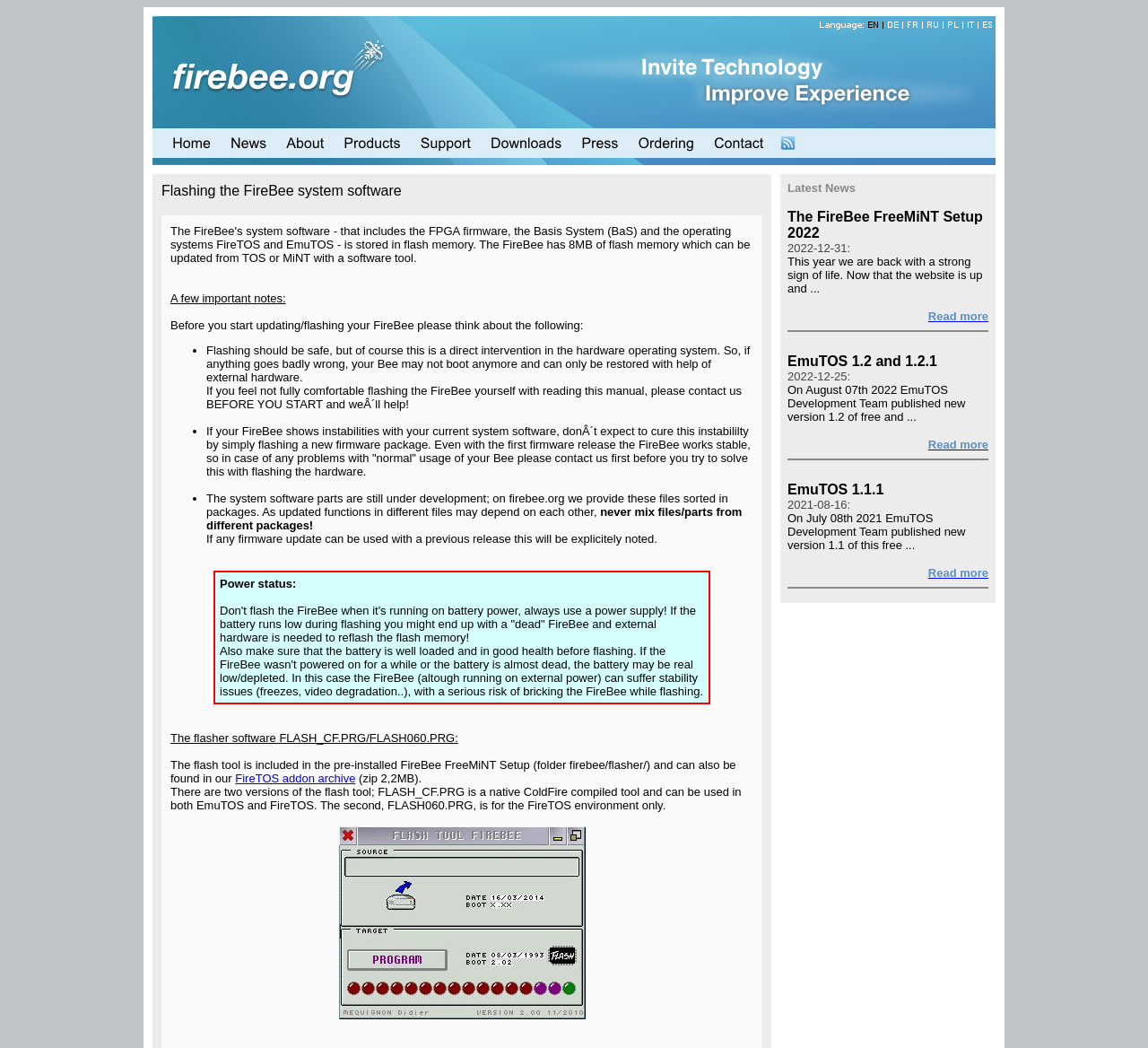What is the FireBee?
Answer the question with just one word or phrase using the image.

Atari-compatible computer